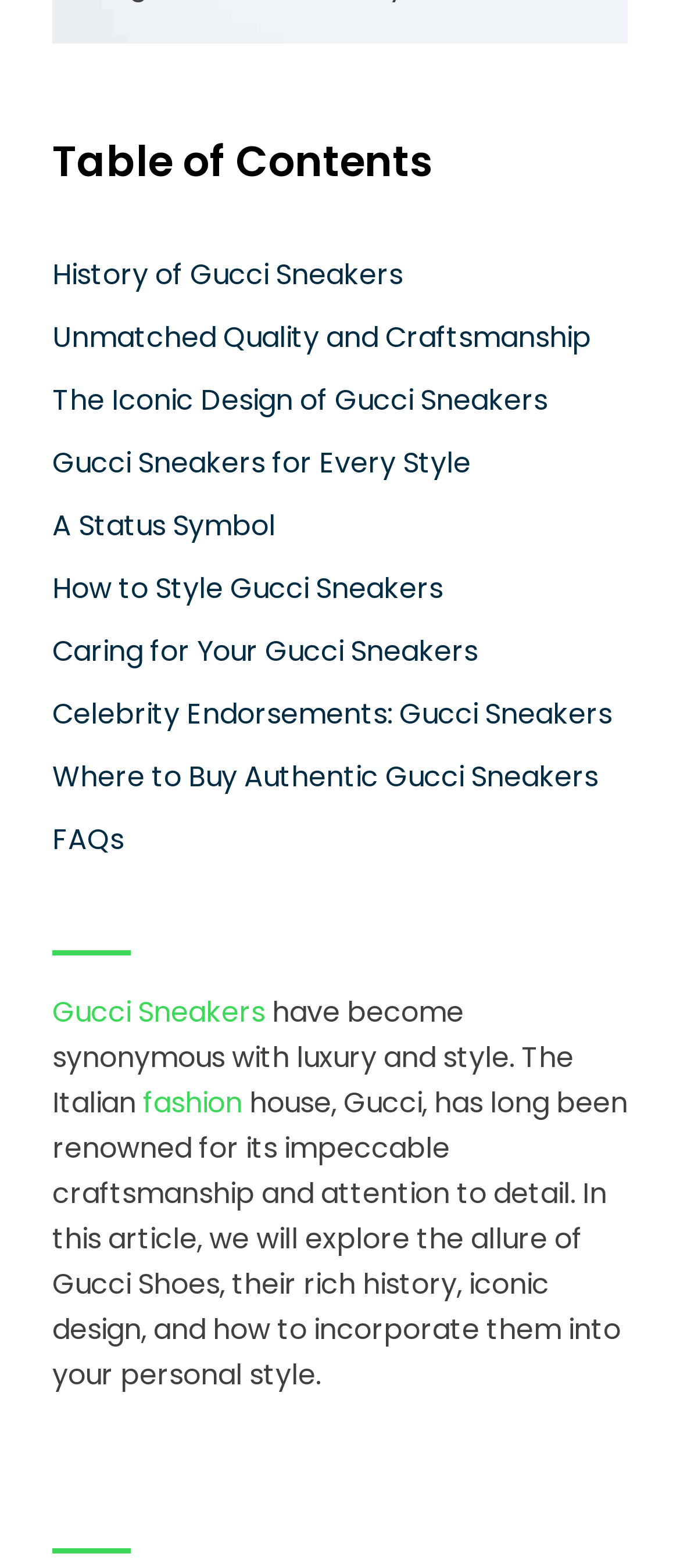Based on the element description A Status Symbol, identify the bounding box of the UI element in the given webpage screenshot. The coordinates should be in the format (top-left x, top-left y, bottom-right x, bottom-right y) and must be between 0 and 1.

[0.077, 0.323, 0.405, 0.348]